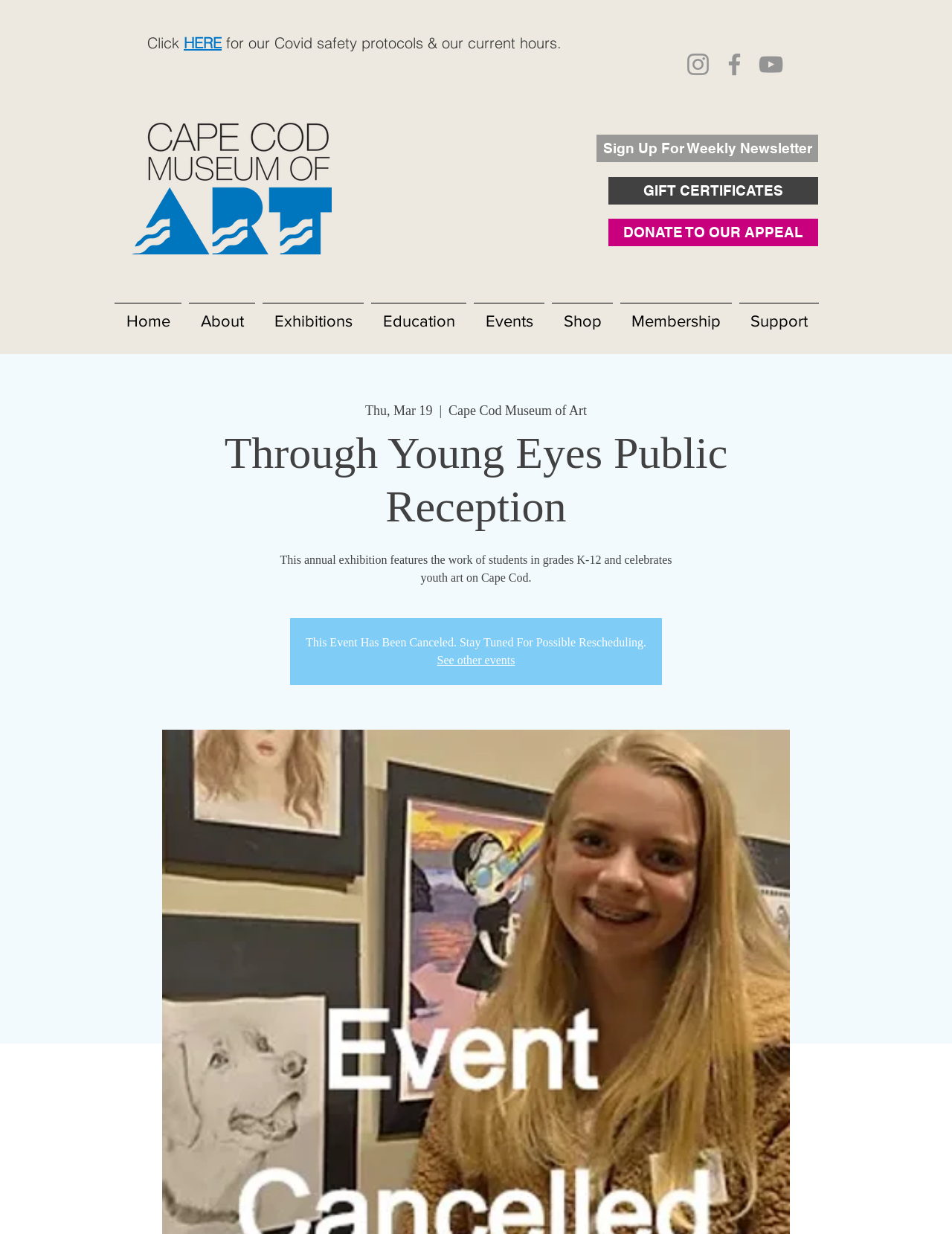What is the age range of students featured in the exhibition?
Based on the visual, give a brief answer using one word or a short phrase.

K-12